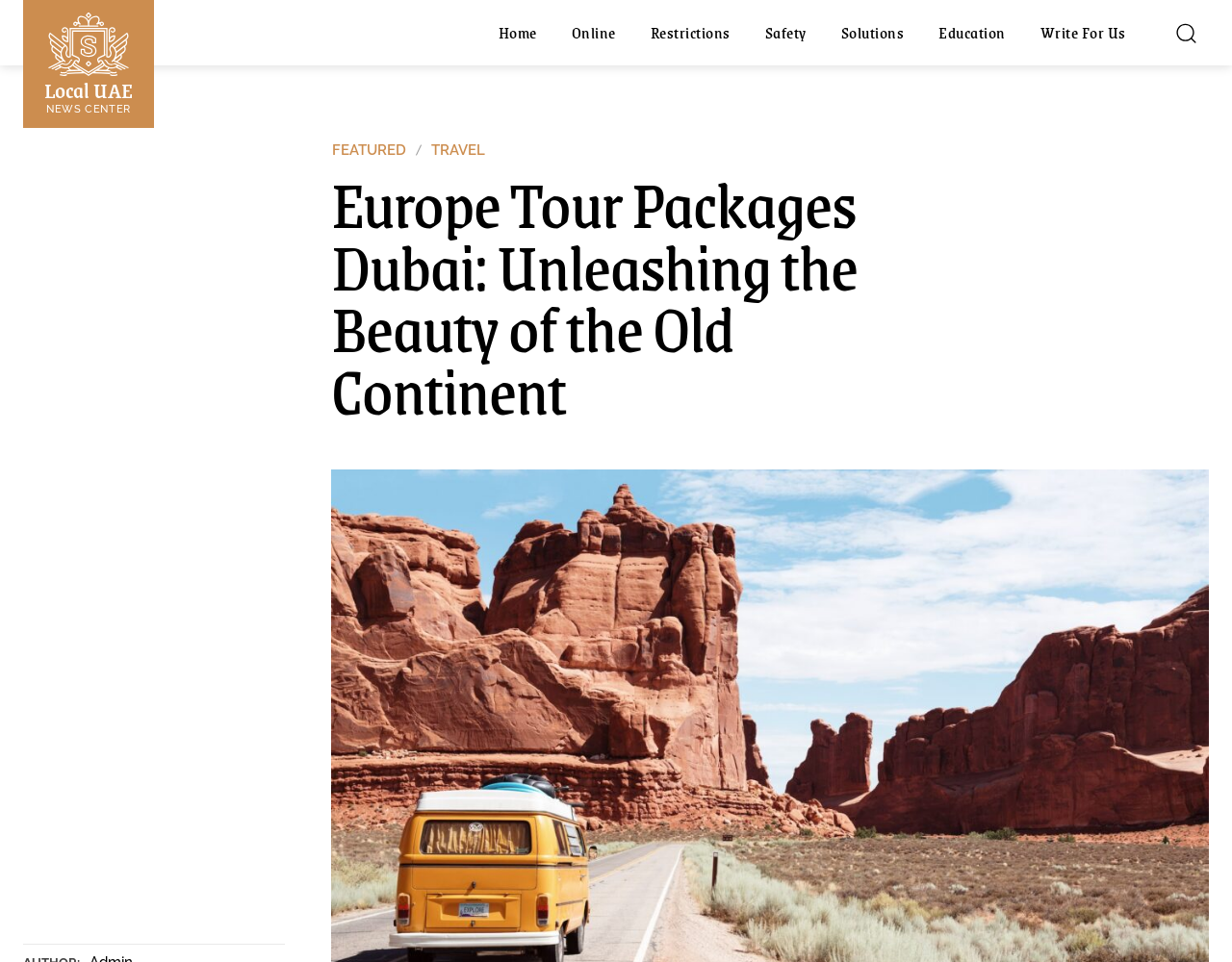Show the bounding box coordinates of the region that should be clicked to follow the instruction: "view featured content."

[0.27, 0.149, 0.33, 0.164]